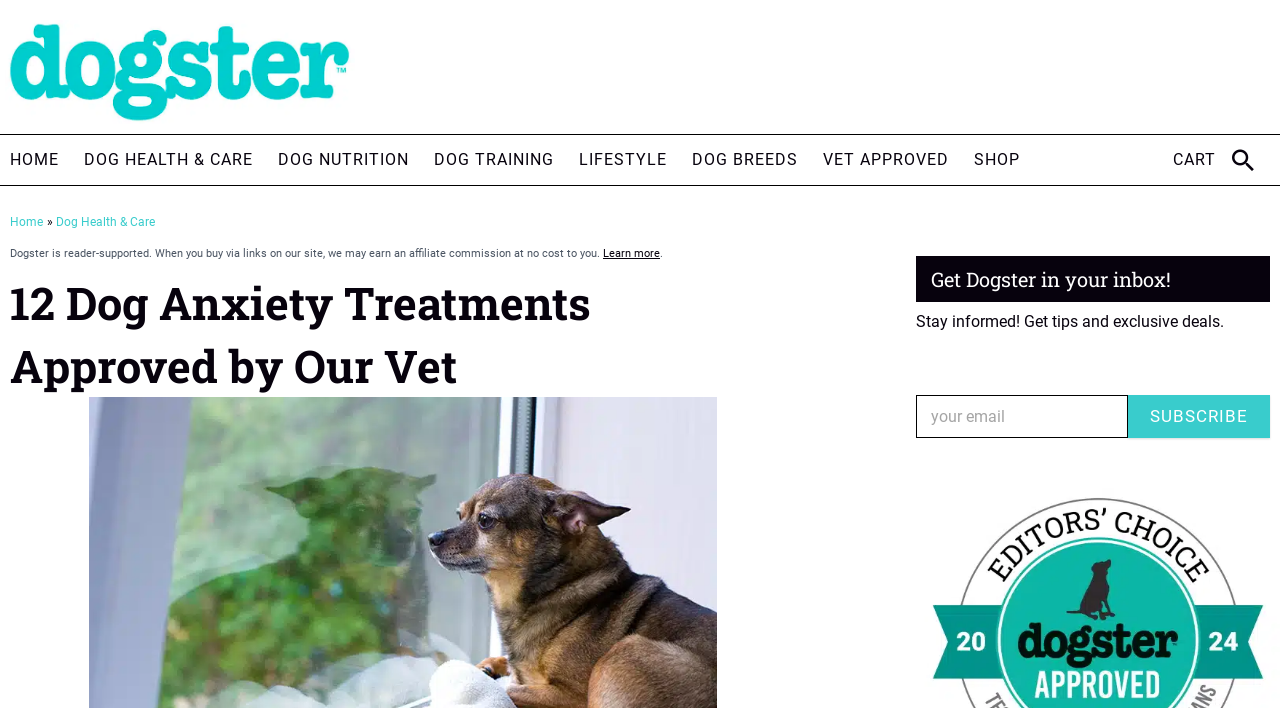Please specify the bounding box coordinates of the clickable region necessary for completing the following instruction: "View 'DOG HEALTH & CARE' page". The coordinates must consist of four float numbers between 0 and 1, i.e., [left, top, right, bottom].

[0.066, 0.191, 0.198, 0.261]